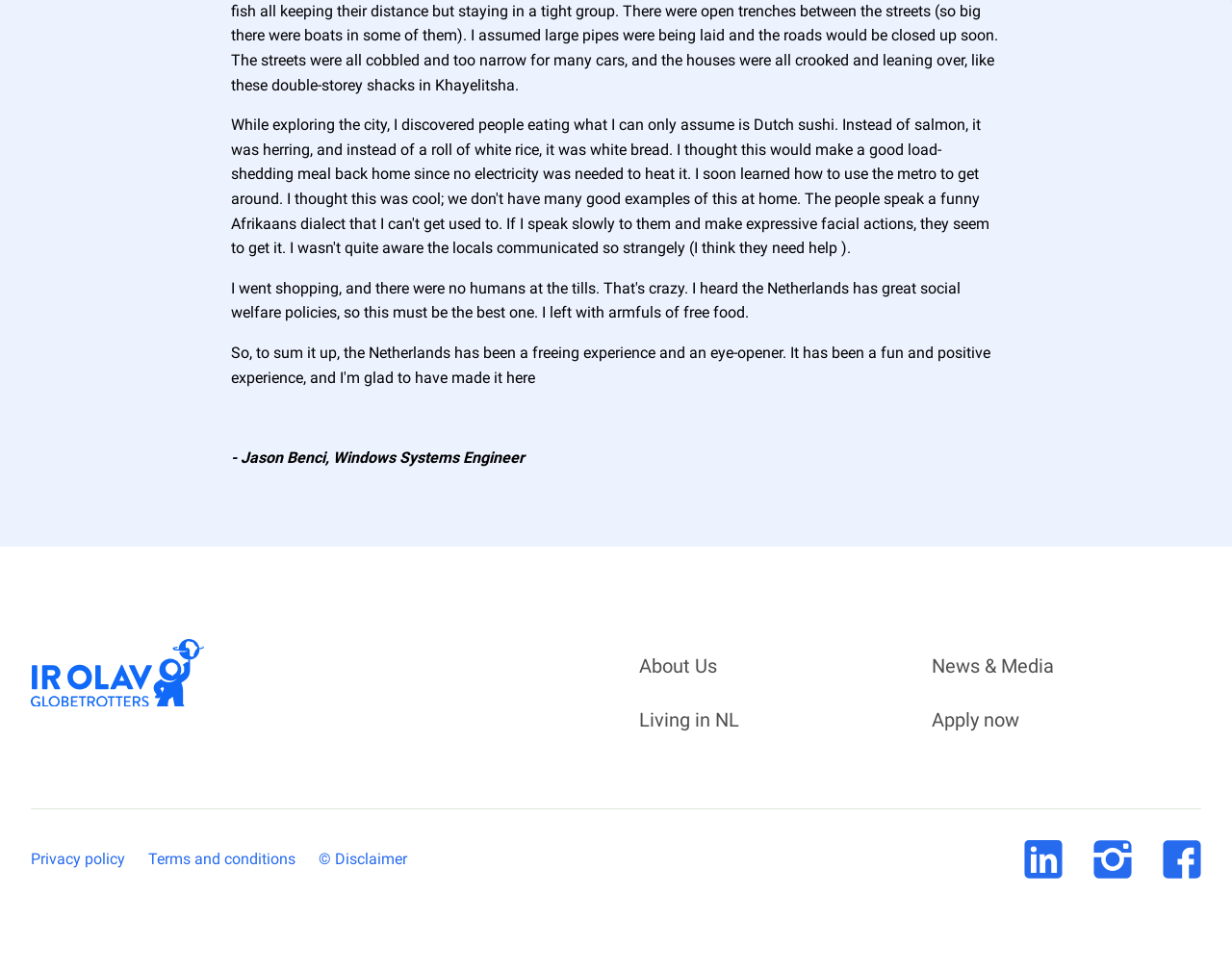Provide the bounding box coordinates of the HTML element this sentence describes: "© Disclaimer". The bounding box coordinates consist of four float numbers between 0 and 1, i.e., [left, top, right, bottom].

[0.259, 0.874, 0.33, 0.897]